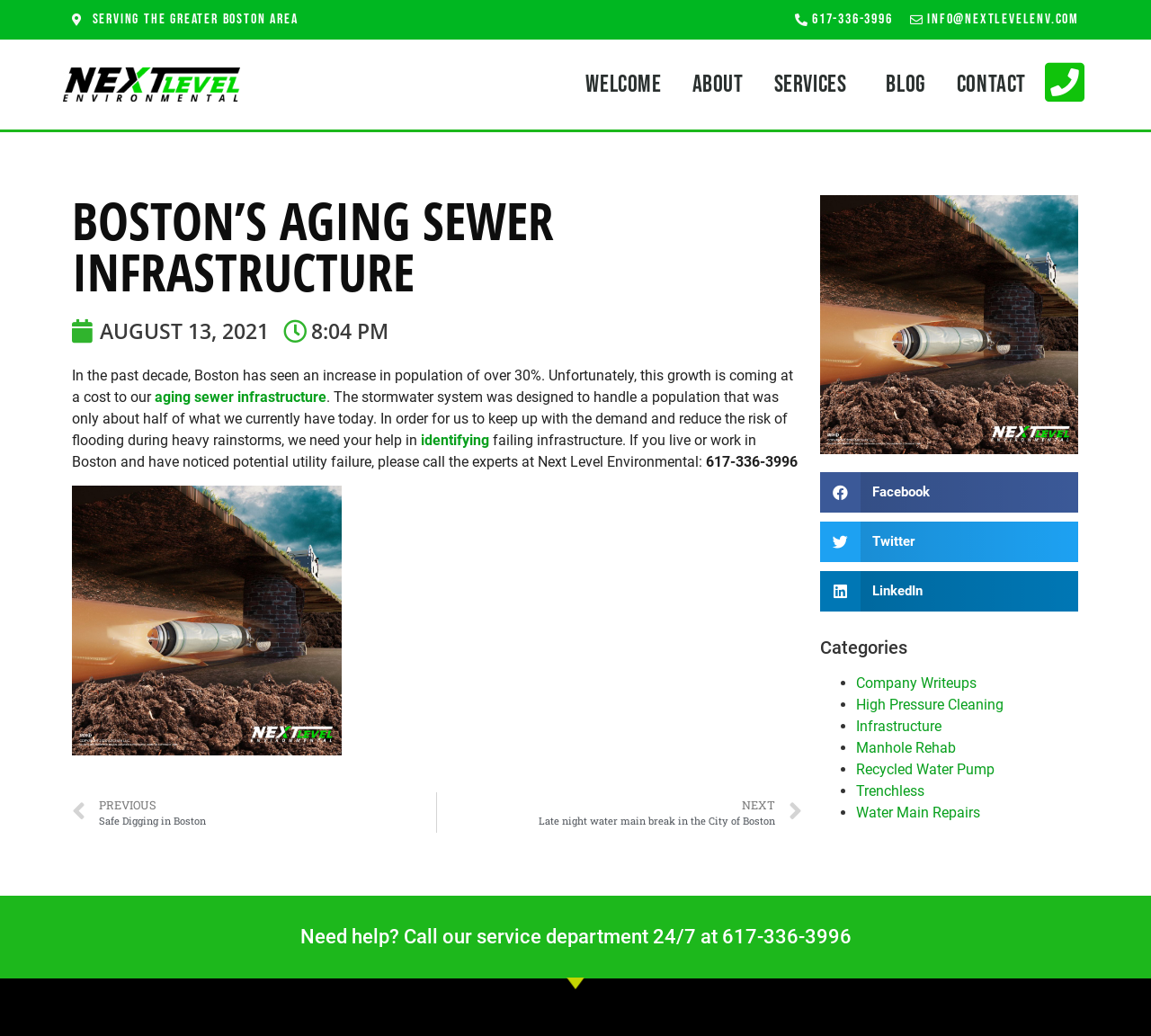What is the phone number to call for service?
Using the image as a reference, answer with just one word or a short phrase.

617-336-3996